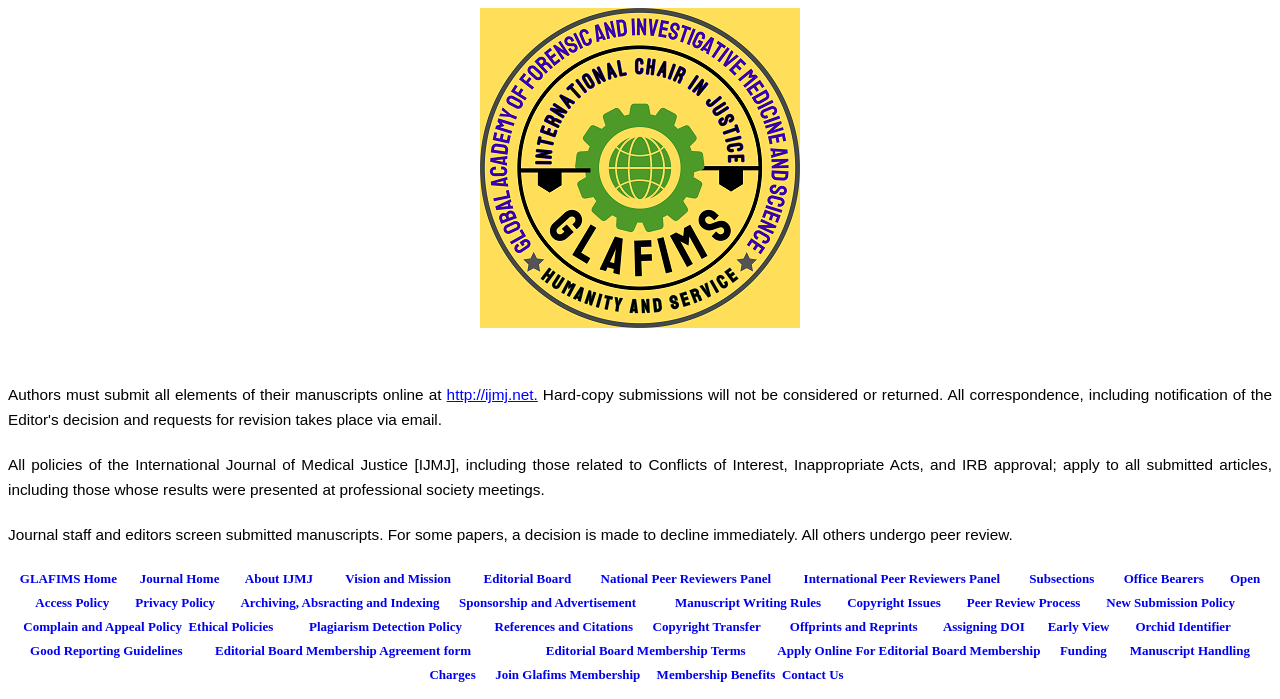Please locate the clickable area by providing the bounding box coordinates to follow this instruction: "Go to GLAFIMS Home".

[0.015, 0.814, 0.091, 0.838]